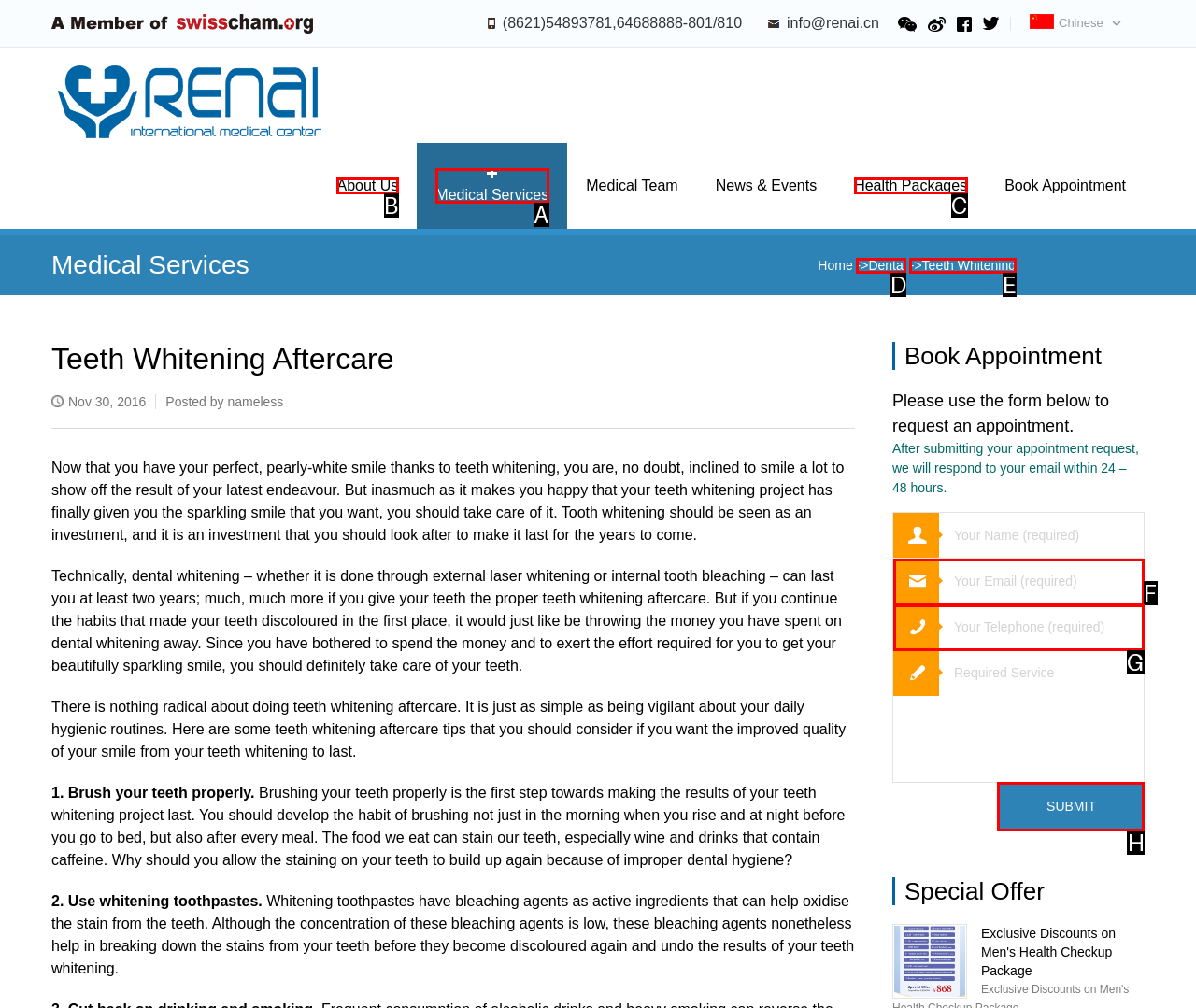What letter corresponds to the UI element to complete this task: Click the 'SUBMIT' button
Answer directly with the letter.

H